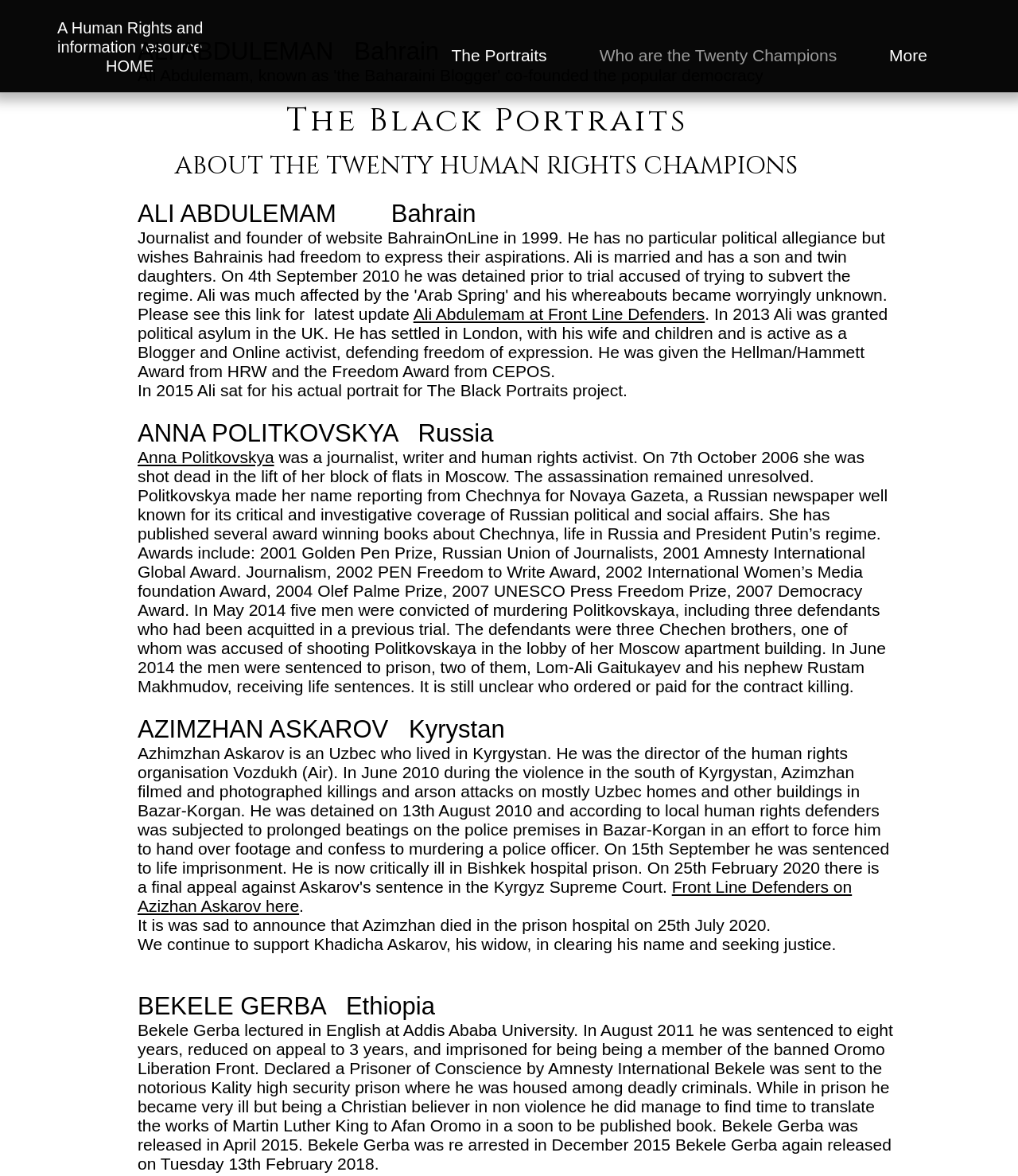Specify the bounding box coordinates (top-left x, top-left y, bottom-right x, bottom-right y) of the UI element in the screenshot that matches this description: The Portraits

[0.417, 0.03, 0.563, 0.064]